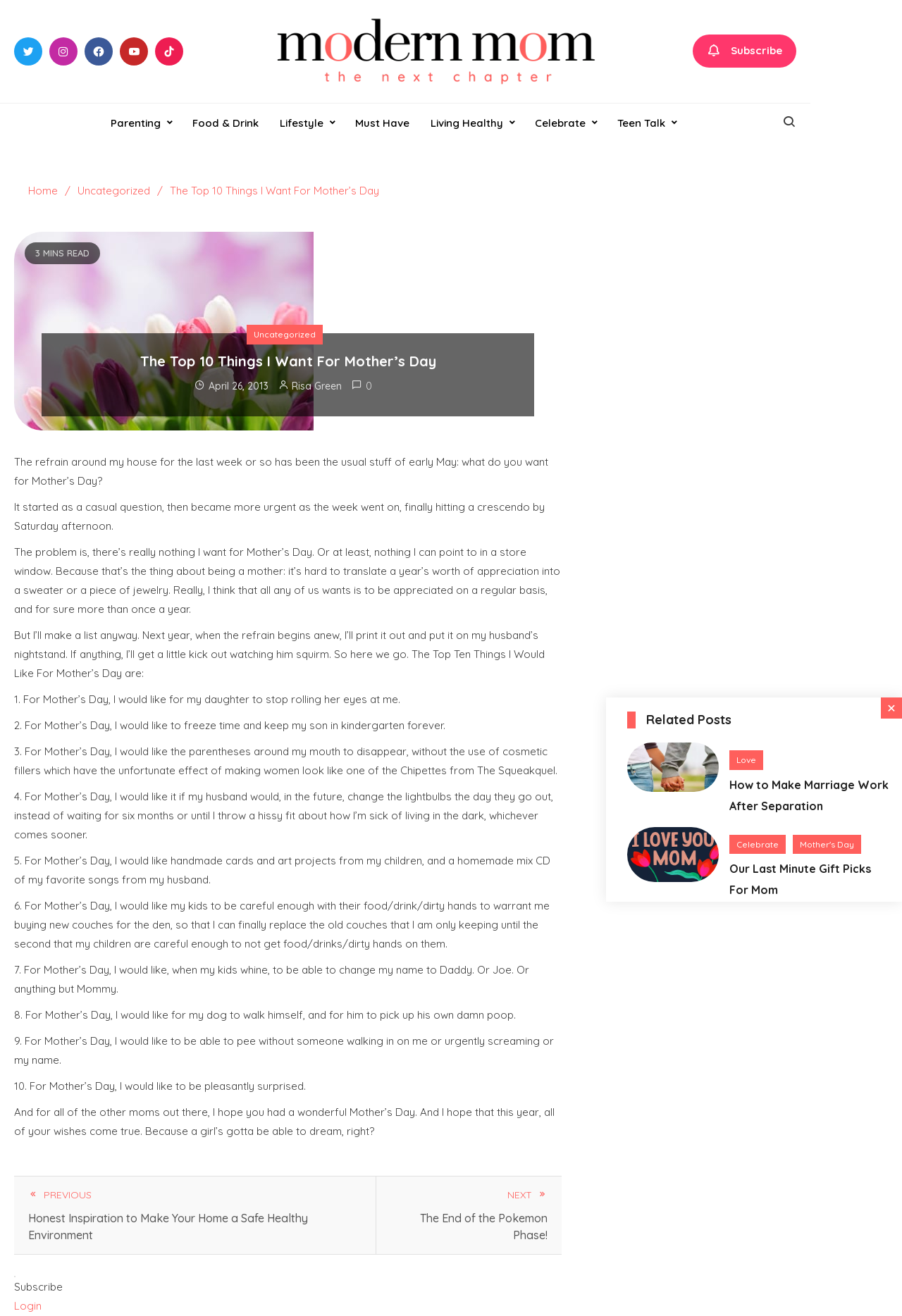Identify the bounding box coordinates necessary to click and complete the given instruction: "Click on the 'Login' button".

[0.016, 0.987, 0.046, 0.997]